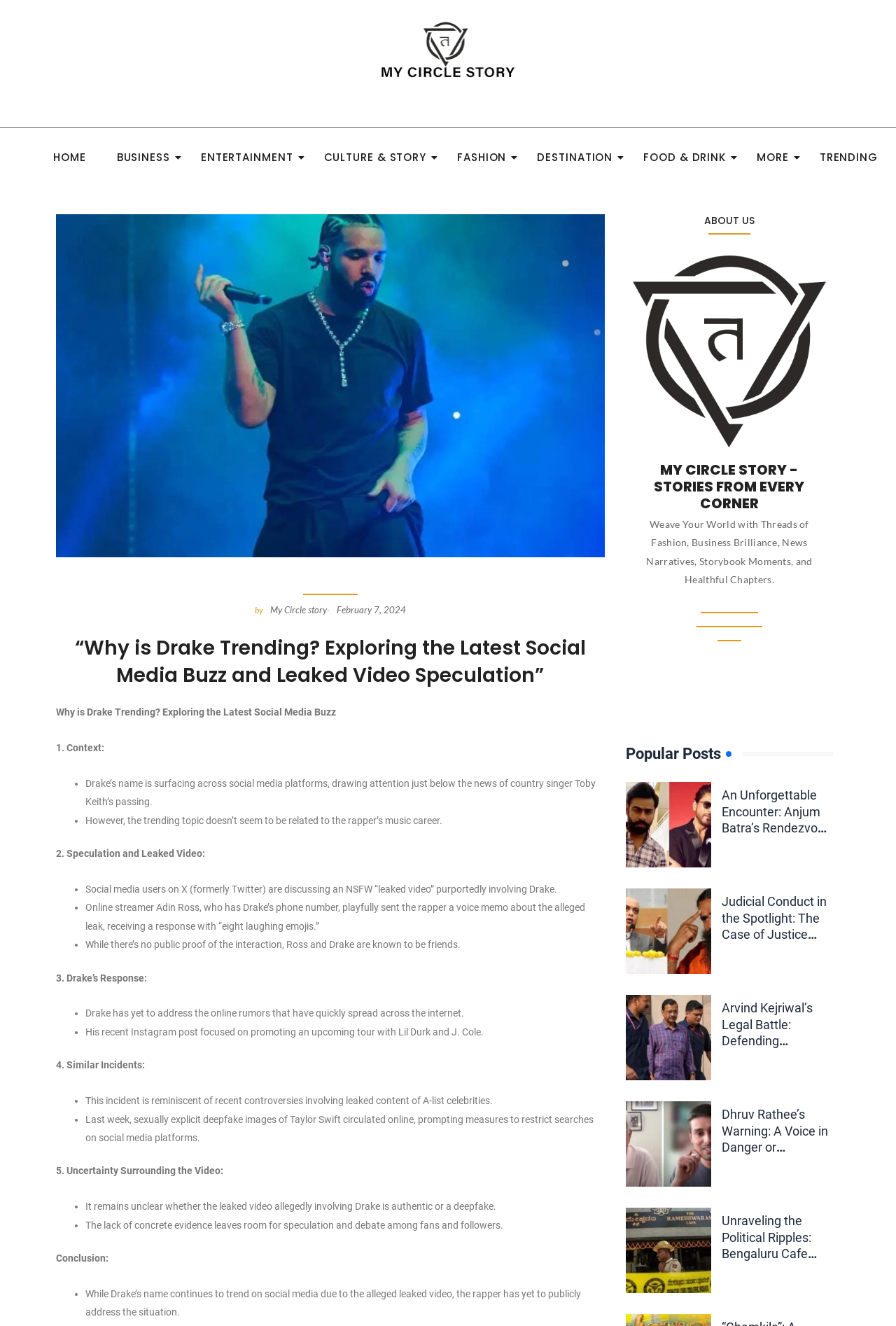What is the topic of the article?
Can you offer a detailed and complete answer to this question?

The article is about why Drake's name is surfacing across social media platforms, and it explores the speculation and leaked video surrounding the rapper.